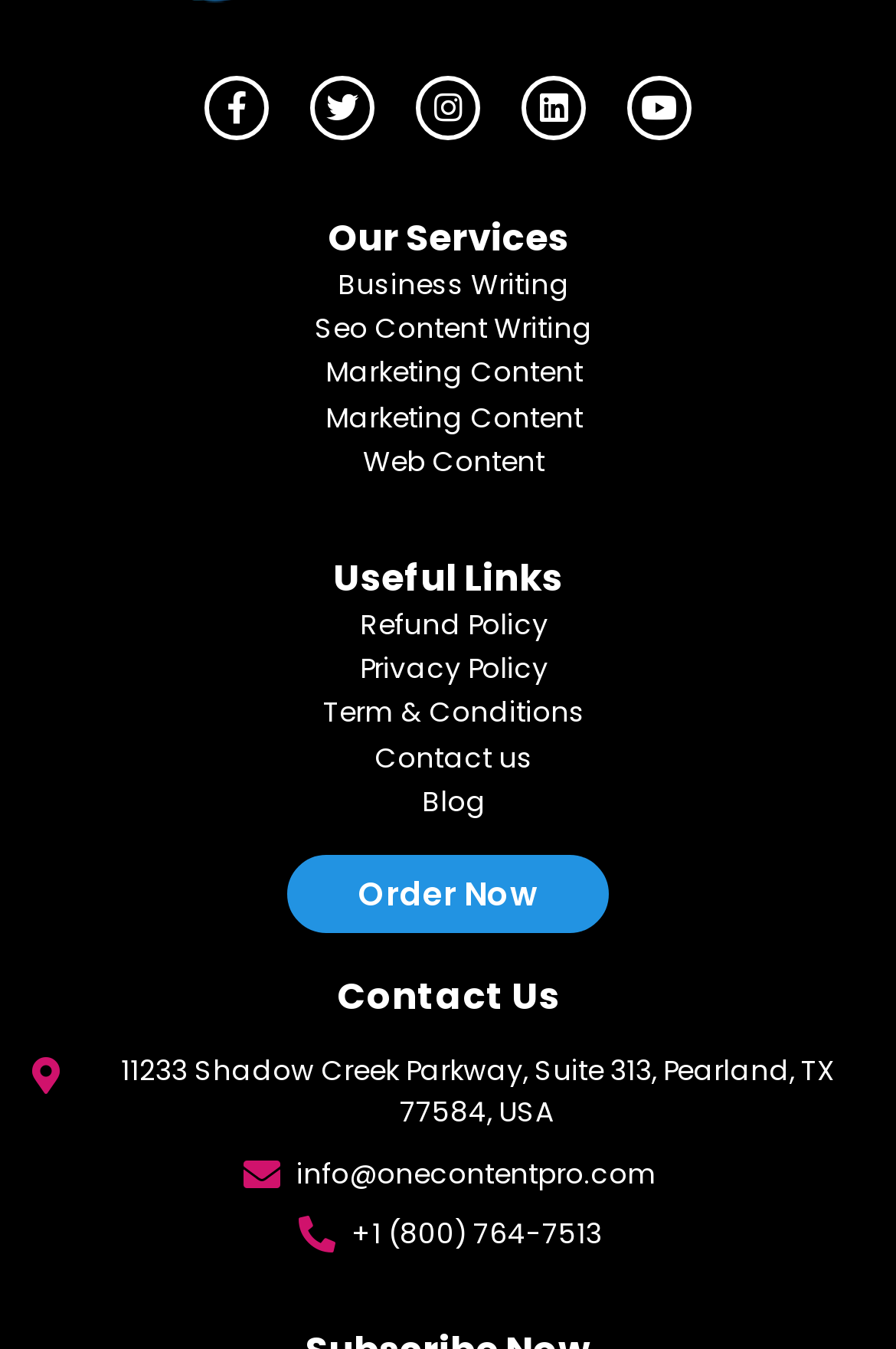Provide the bounding box coordinates of the UI element that matches the description: "Blog".

[0.347, 0.583, 0.653, 0.608]